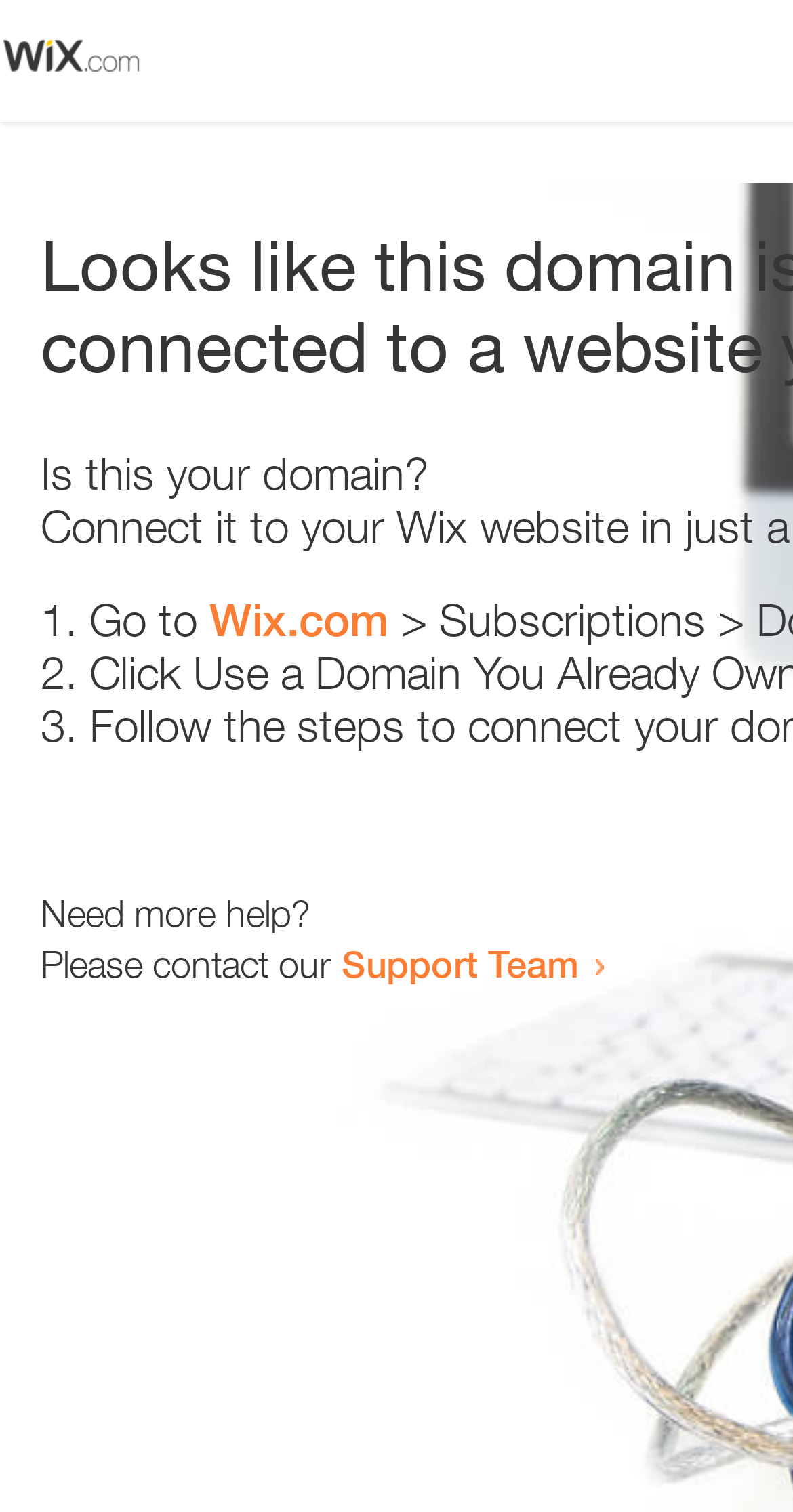Answer succinctly with a single word or phrase:
How many list markers are present?

3